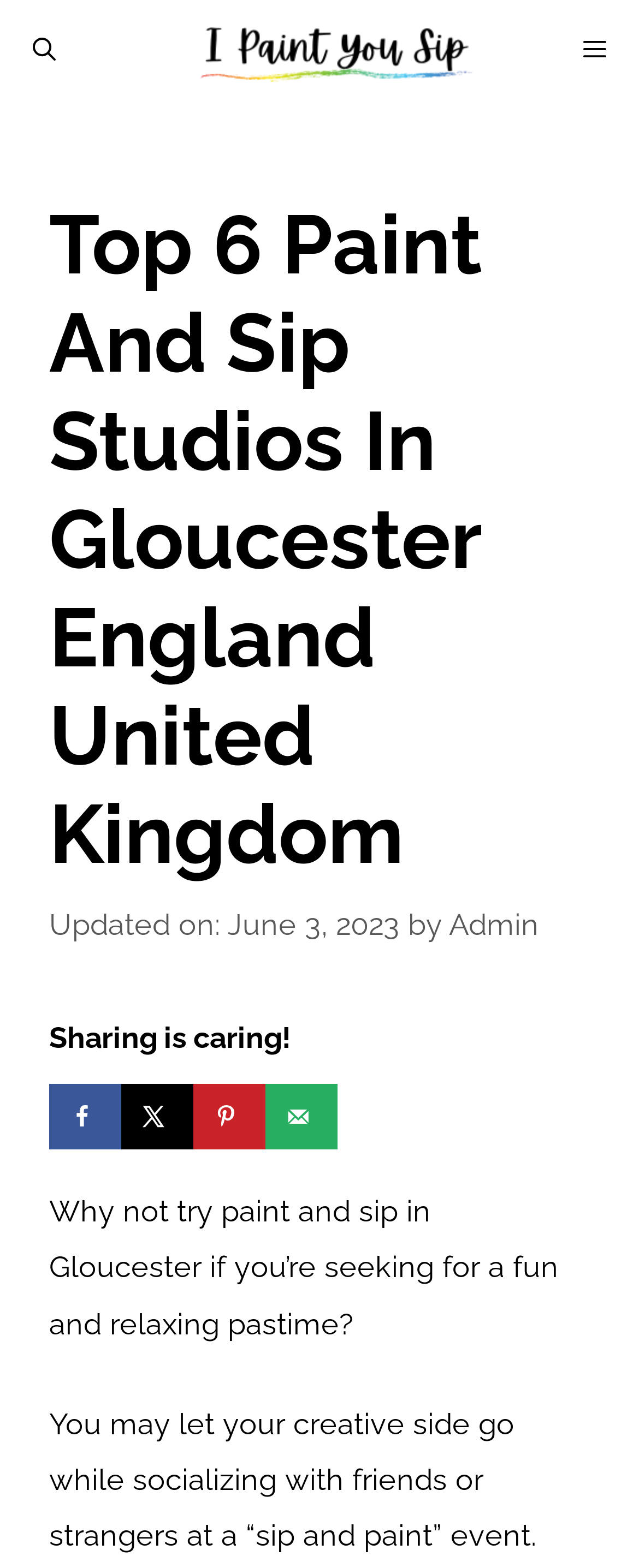Refer to the image and provide a thorough answer to this question:
What social media platforms can you share the webpage on?

The webpage contains links to share the content on Facebook and another platform referred to as 'X', as indicated by the links 'Share on Facebook' and 'Share on X'.